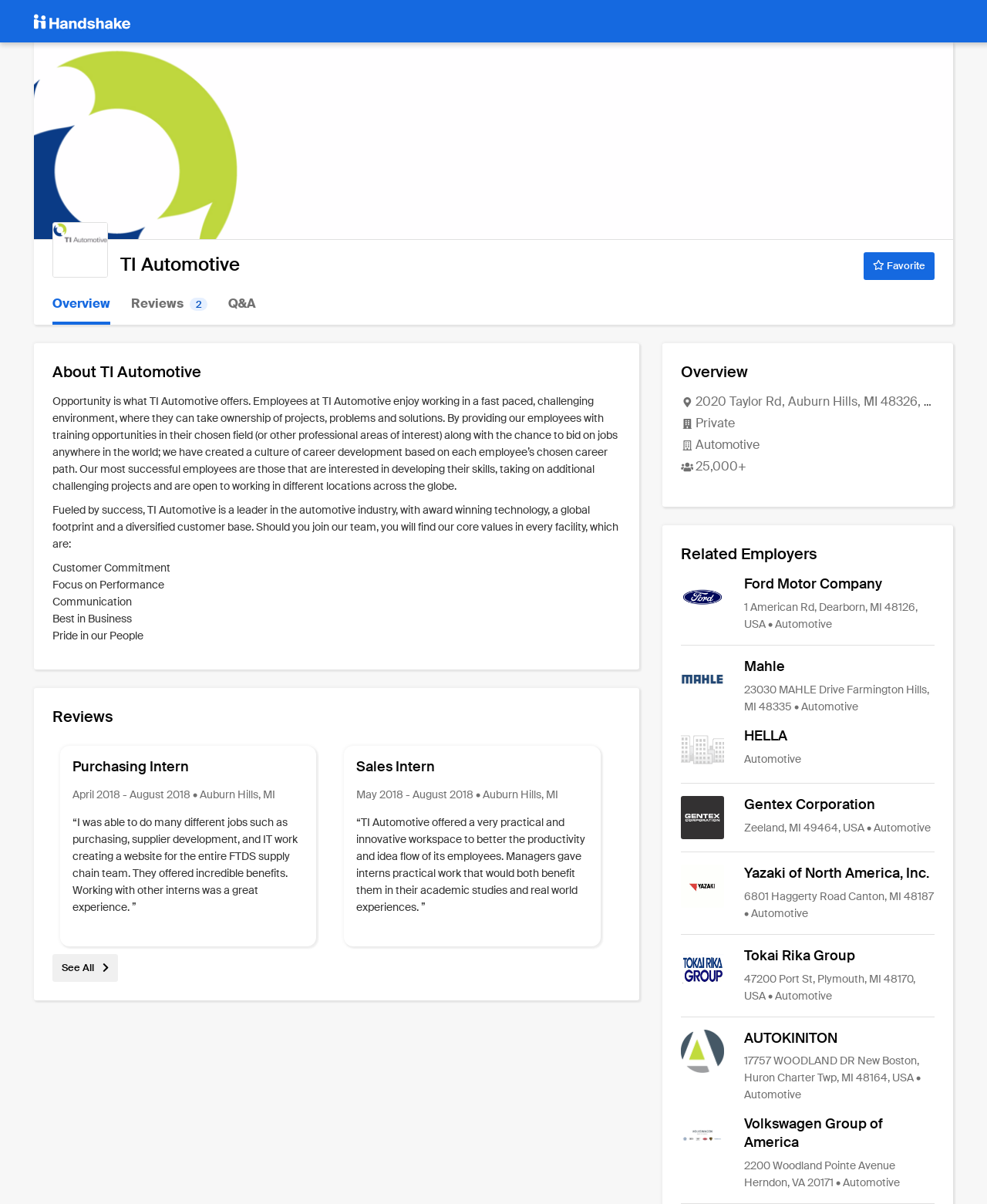Identify the bounding box coordinates for the UI element that matches this description: "Reviews 2".

[0.133, 0.235, 0.21, 0.269]